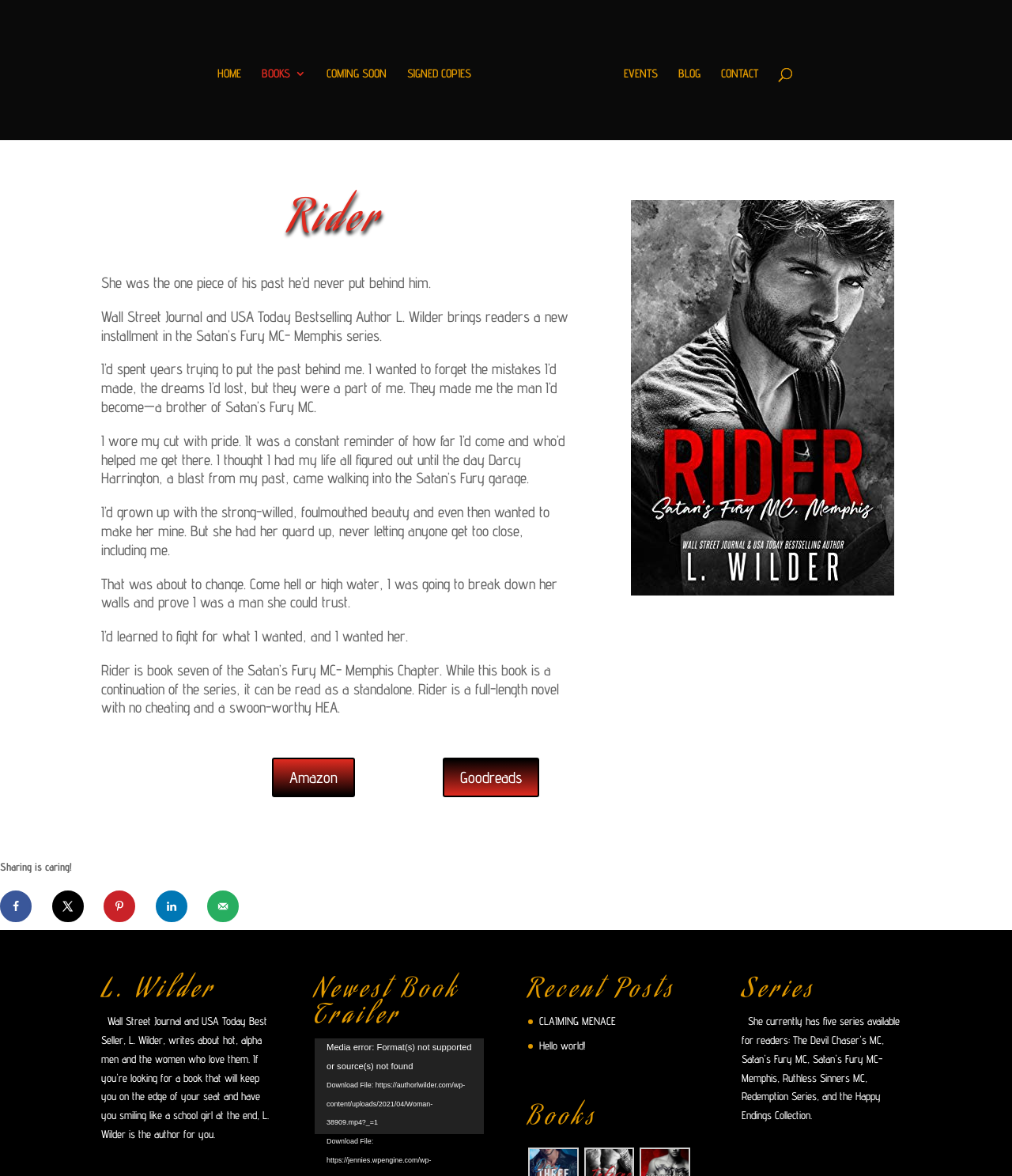Find the bounding box coordinates for the HTML element specified by: "Download File: https://authorlwilder.com/wp-content/uploads/2021/04/Woman-38909.mp4?_=1".

[0.311, 0.915, 0.478, 0.963]